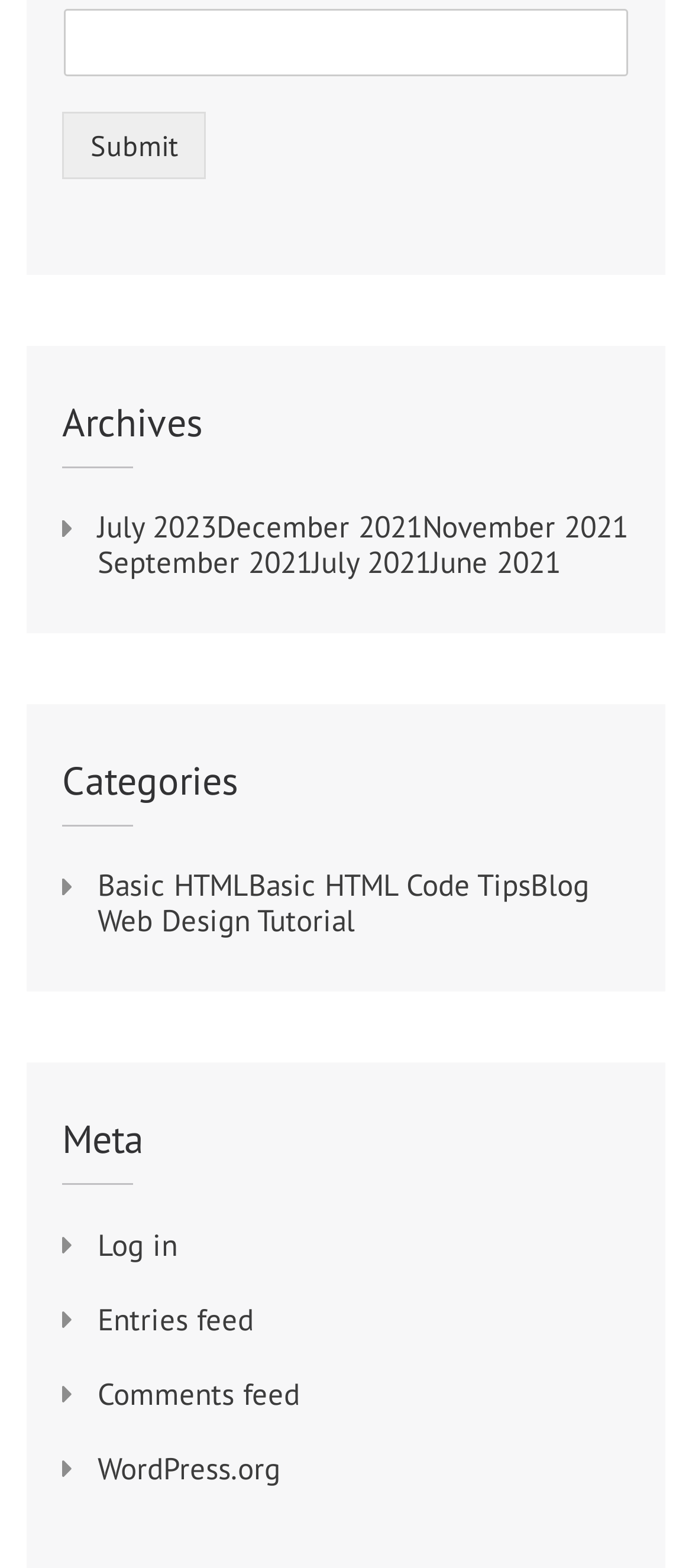Please find the bounding box coordinates of the clickable region needed to complete the following instruction: "Submit the form". The bounding box coordinates must consist of four float numbers between 0 and 1, i.e., [left, top, right, bottom].

[0.09, 0.071, 0.297, 0.114]